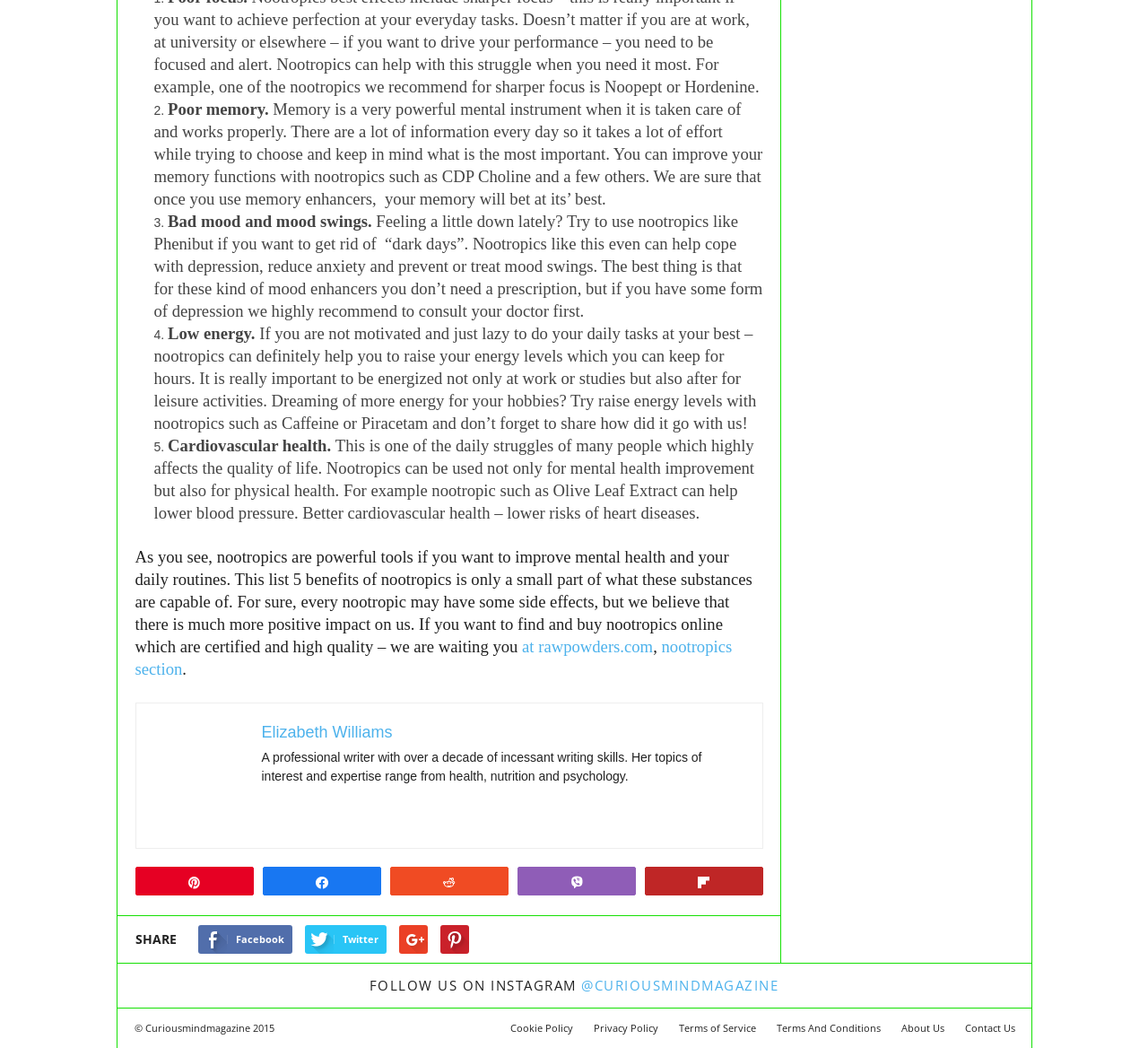Please determine the bounding box coordinates of the section I need to click to accomplish this instruction: "Click the link to rawpowders.com".

[0.455, 0.608, 0.569, 0.626]